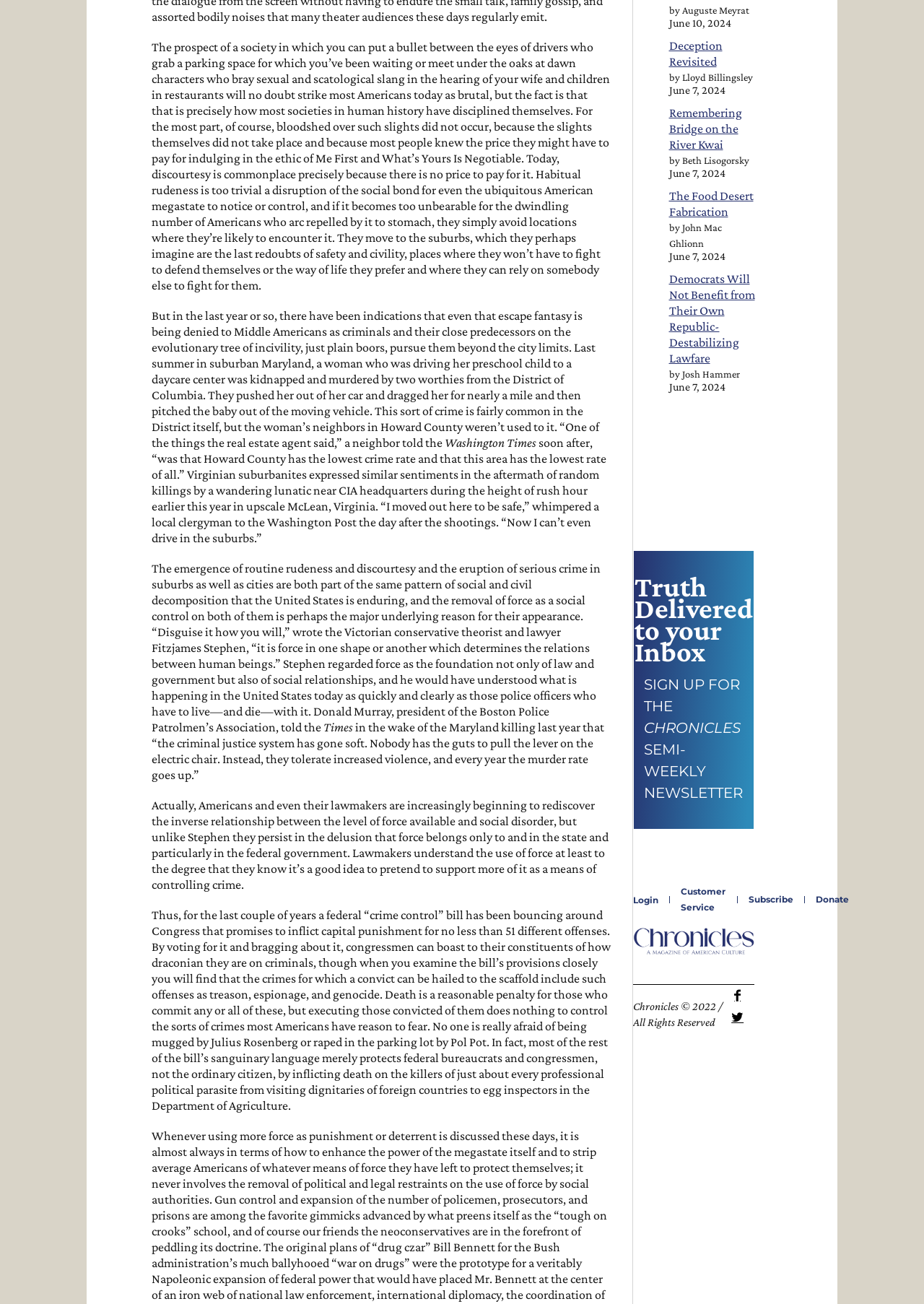What is the purpose of the 'Truth Delivered to your Inbox' section?
Please analyze the image and answer the question with as much detail as possible.

The section is located in the right-hand sidebar and appears to be a call-to-action to encourage readers to subscribe to a newsletter or email list, with the promise of delivering truth to their inbox.